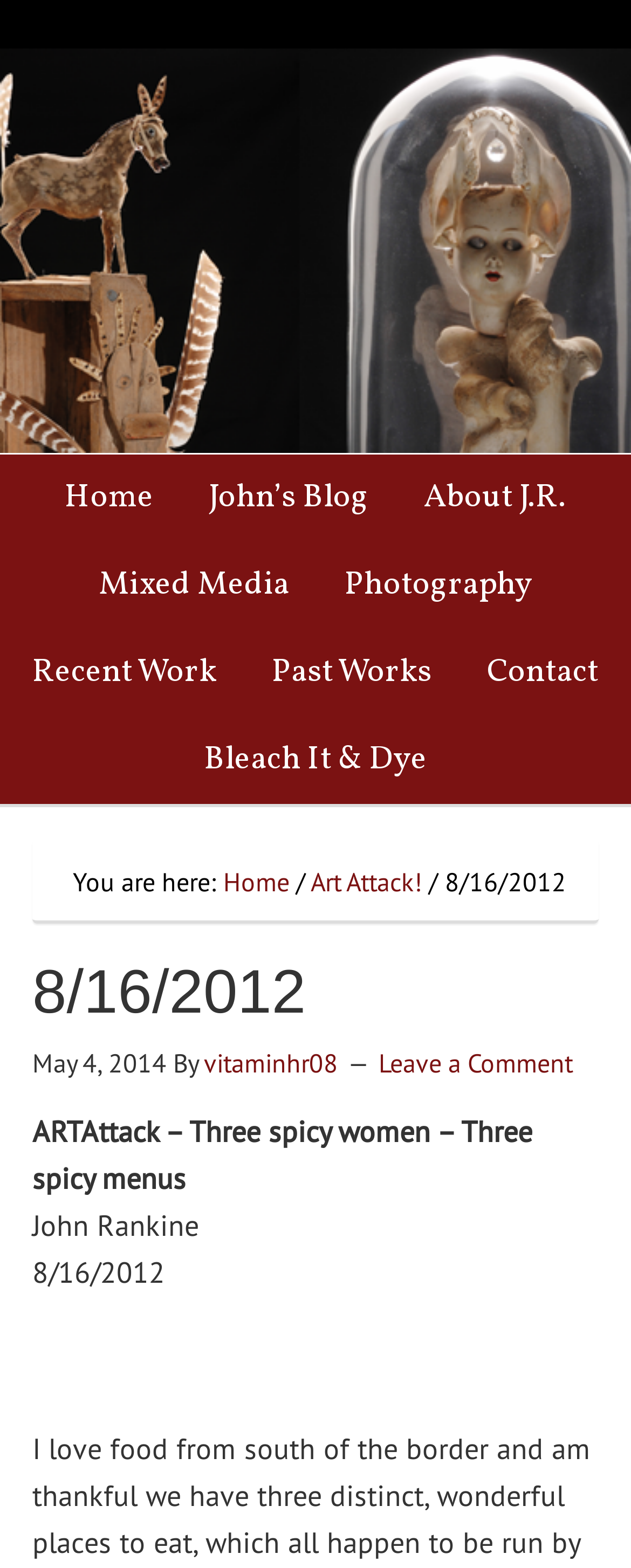What is the date of the current article?
Using the visual information, answer the question in a single word or phrase.

8/16/2012